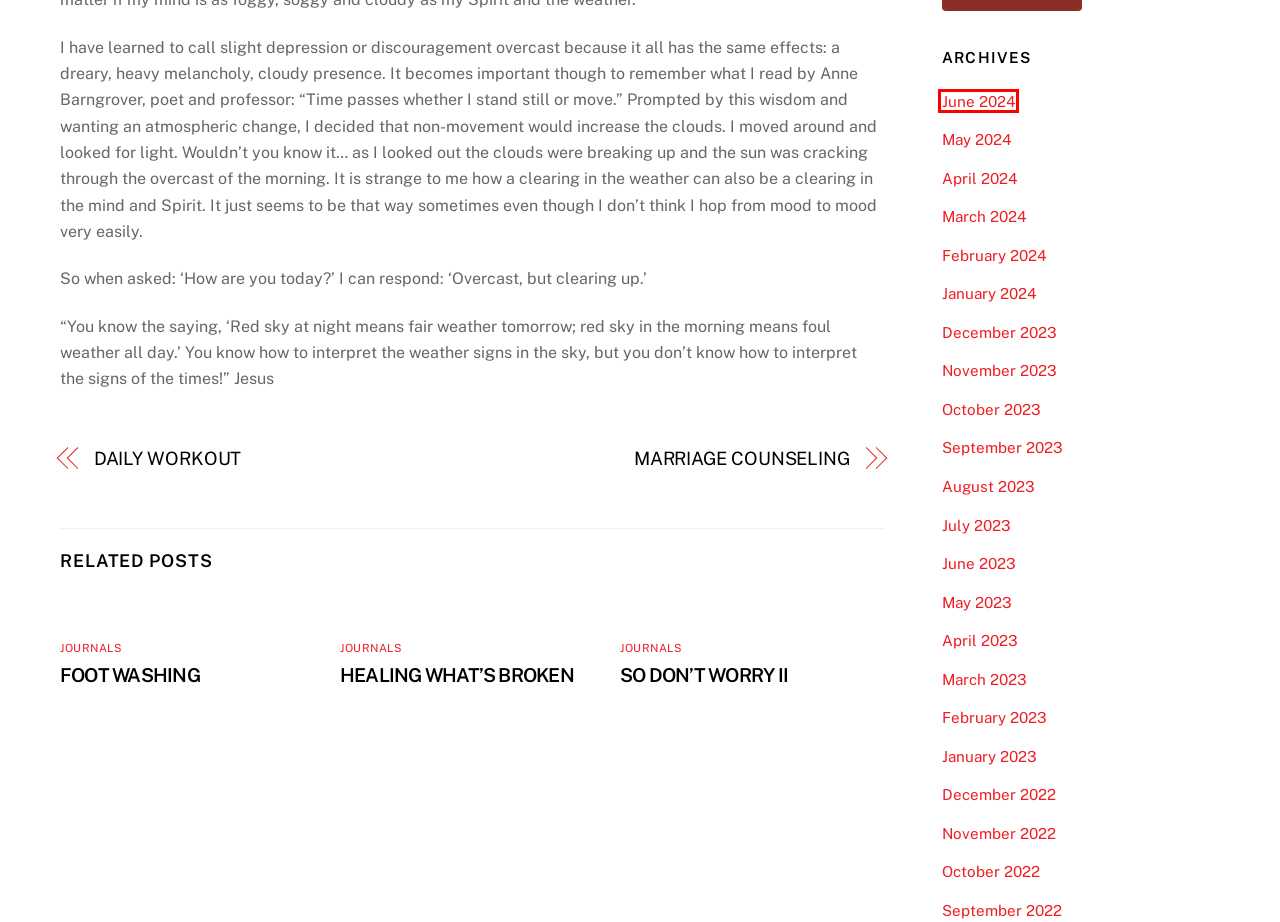You are provided with a screenshot of a webpage where a red rectangle bounding box surrounds an element. Choose the description that best matches the new webpage after clicking the element in the red bounding box. Here are the choices:
A. December 2023 - Red Mountain Journal
B. May 2023 - Red Mountain Journal
C. September 2022 - Red Mountain Journal
D. SO DON’T WORRY II - Red Mountain Journal
E. June 2024 - Red Mountain Journal
F. January 2024 - Red Mountain Journal
G. November 2022 - Red Mountain Journal
H. October 2022 - Red Mountain Journal

E